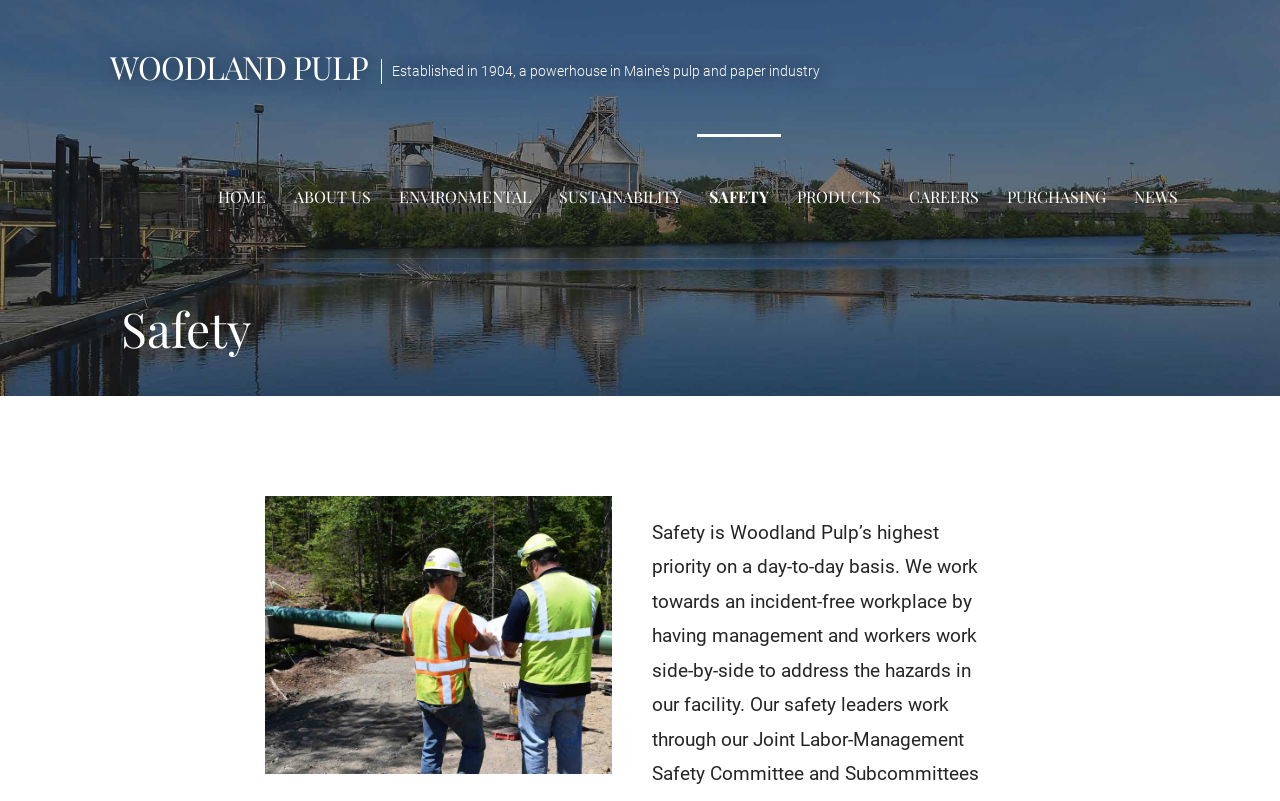Determine the bounding box coordinates for the HTML element mentioned in the following description: "Home". The coordinates should be a list of four floats ranging from 0 to 1, represented as [left, top, right, bottom].

[0.161, 0.167, 0.217, 0.322]